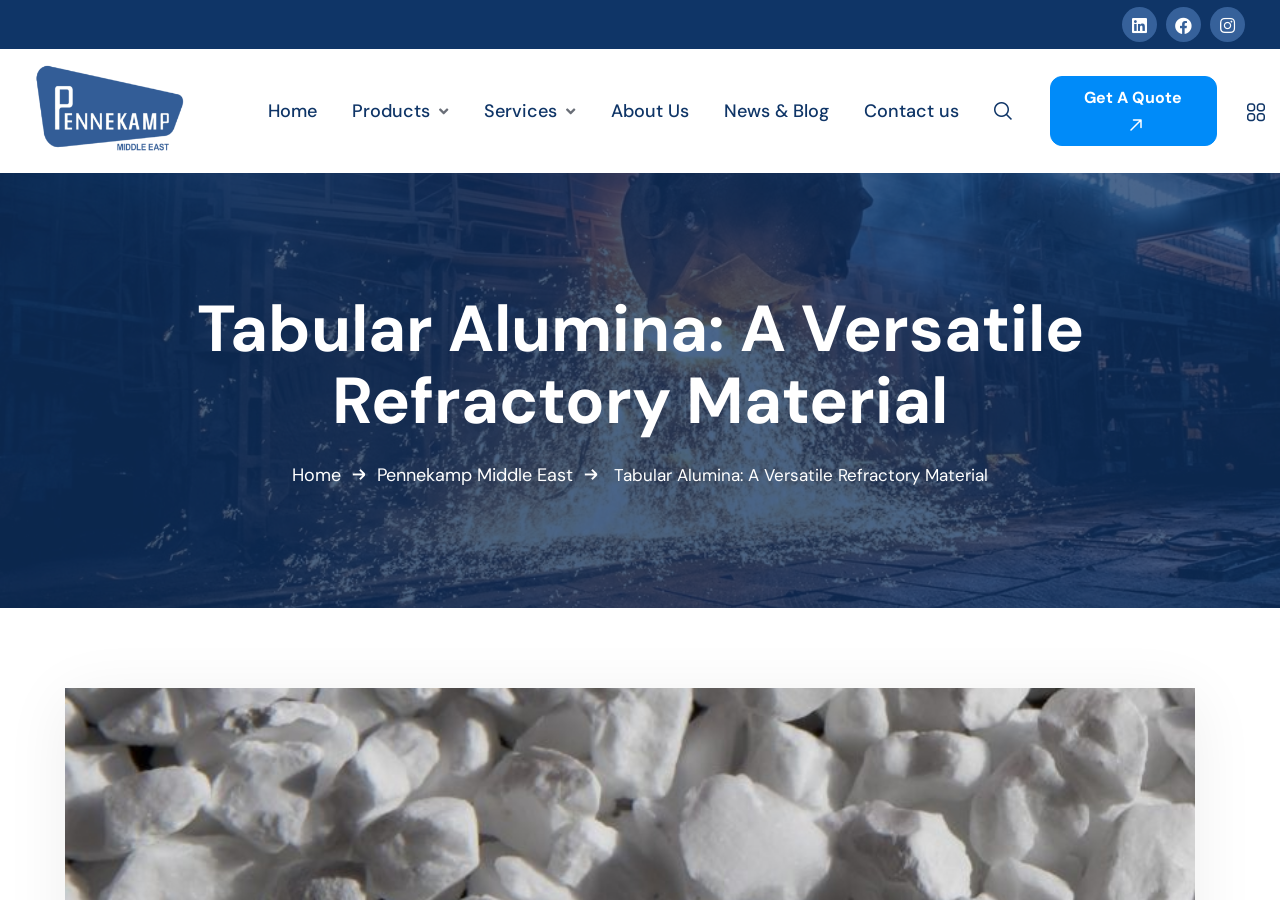What is the material being described?
Examine the image closely and answer the question with as much detail as possible.

I found the material being described by looking at the main heading of the webpage, which says 'Tabular Alumina: A Versatile Refractory Material'.